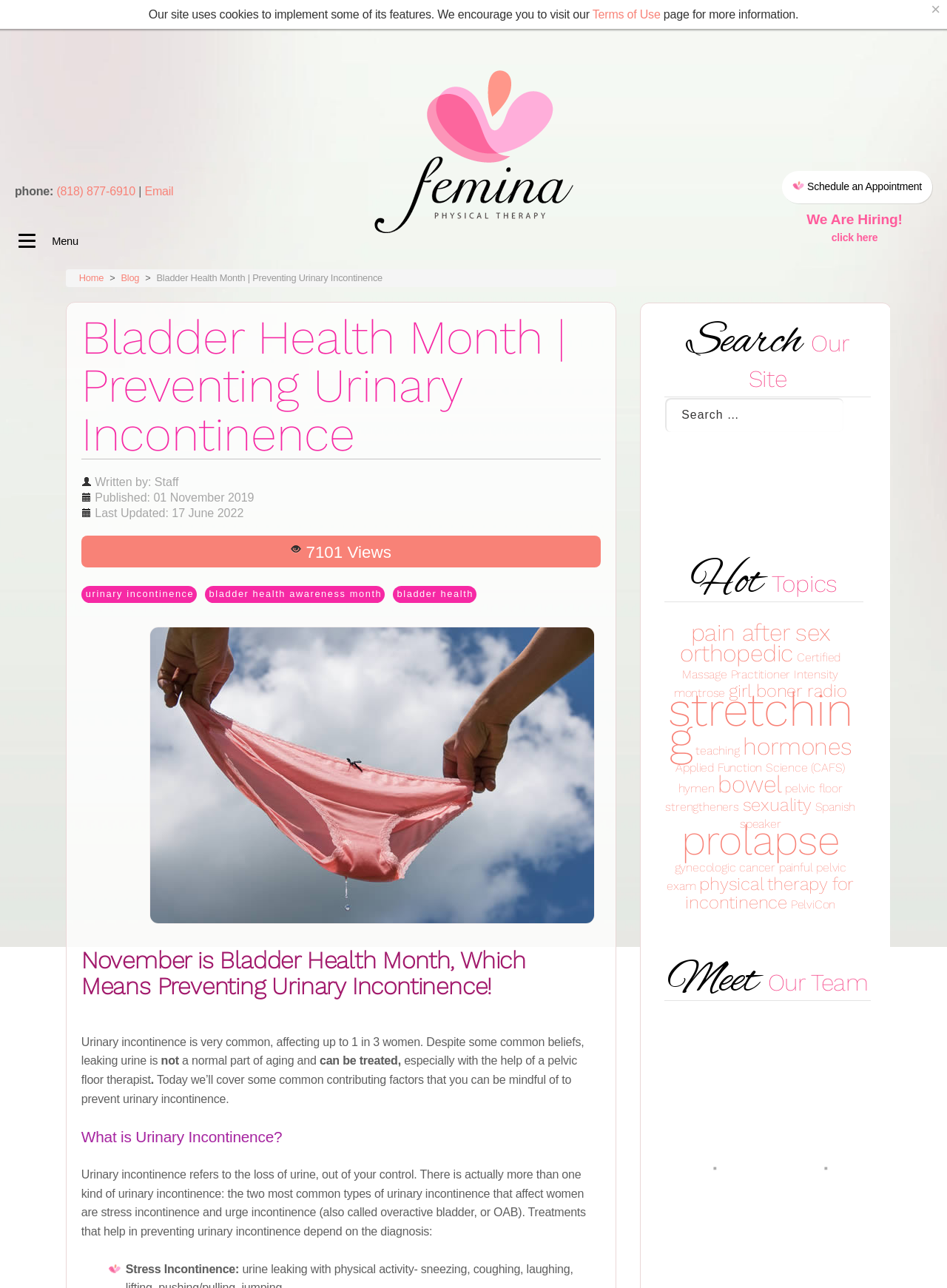Please identify the bounding box coordinates of the element's region that I should click in order to complete the following instruction: "Read about preventing urinary incontinence". The bounding box coordinates consist of four float numbers between 0 and 1, i.e., [left, top, right, bottom].

[0.086, 0.488, 0.635, 0.776]